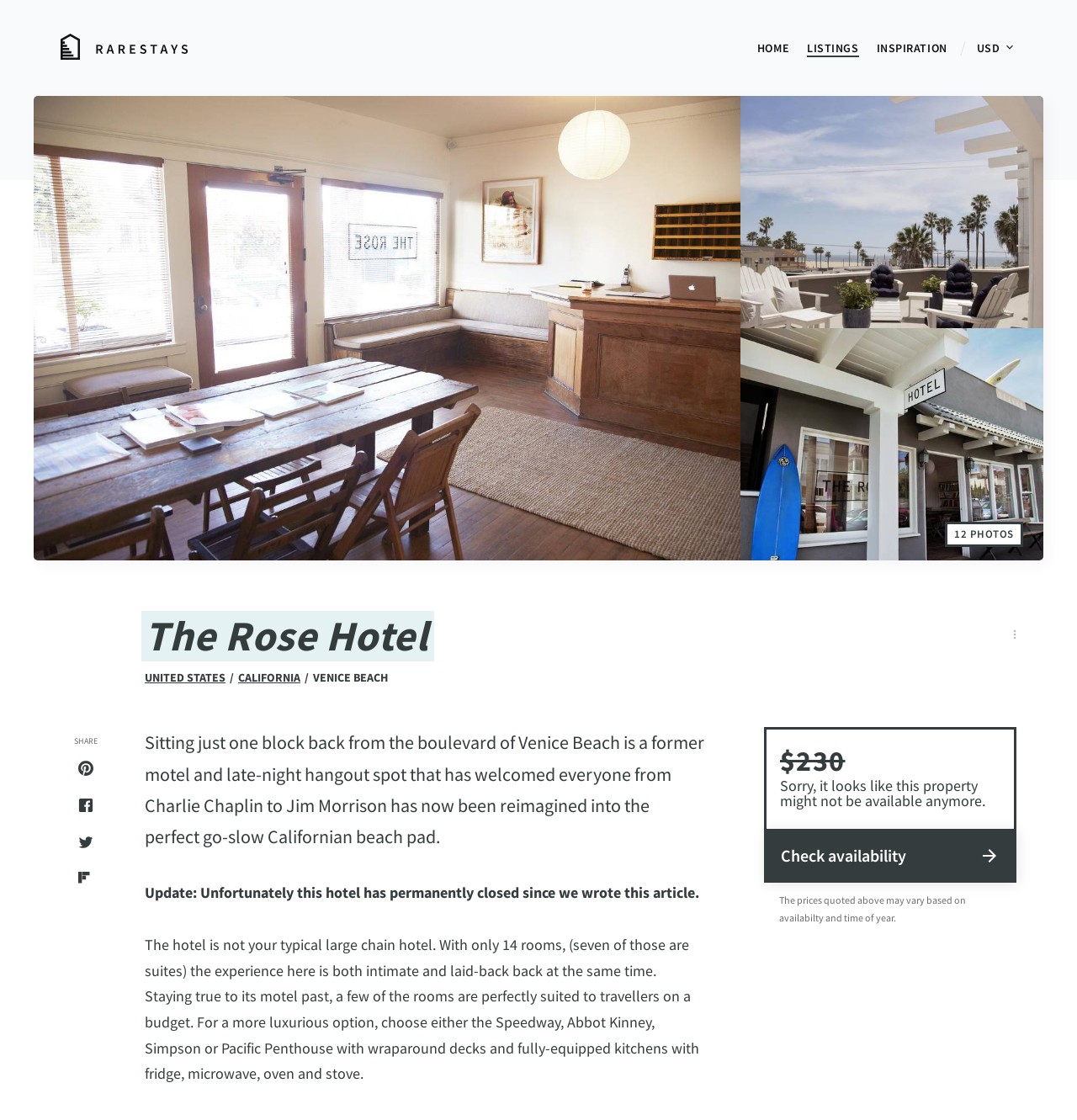Kindly provide the bounding box coordinates of the section you need to click on to fulfill the given instruction: "Go to the HOME page".

[0.703, 0.03, 0.733, 0.056]